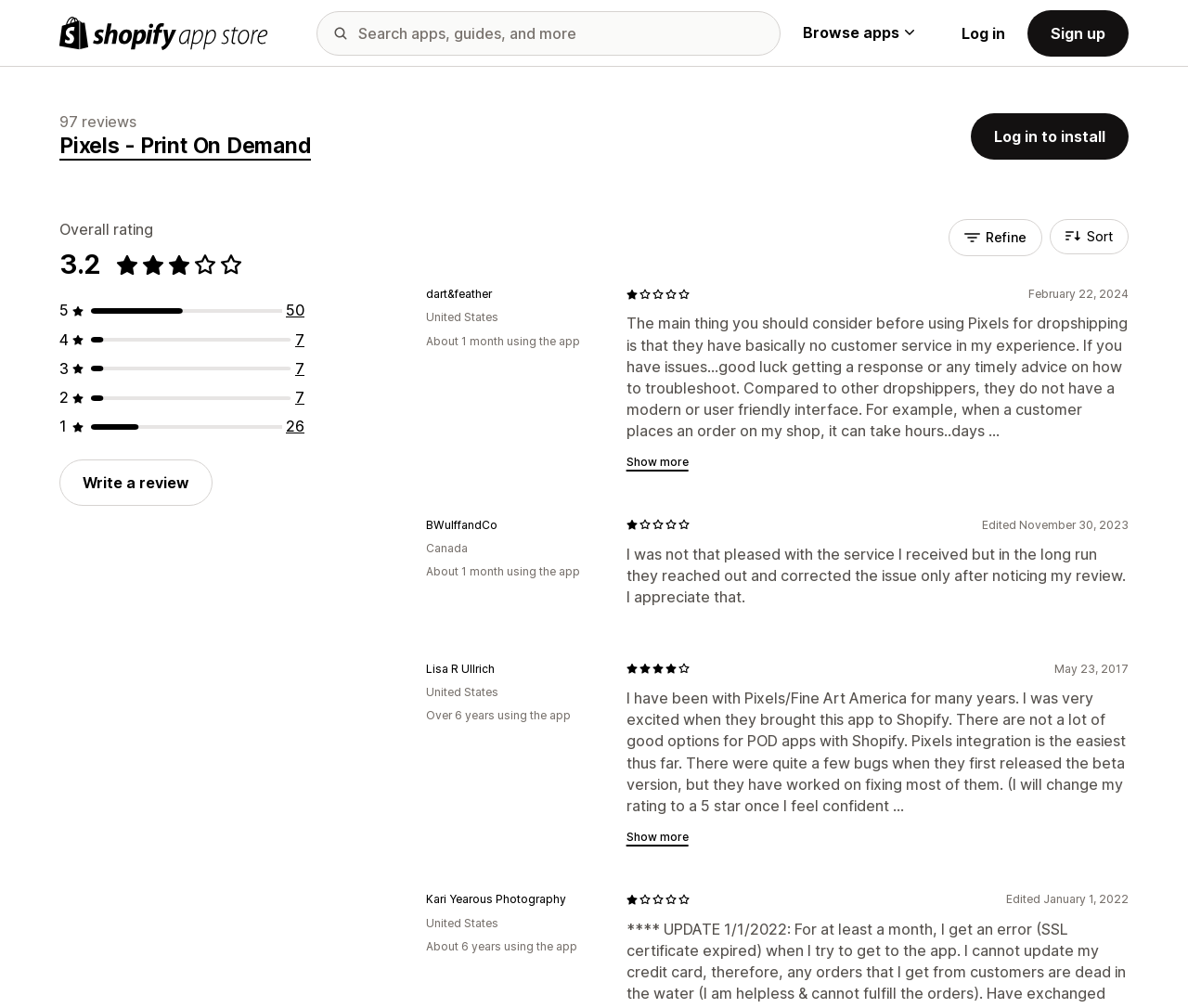Locate the bounding box coordinates of the clickable region necessary to complete the following instruction: "Log in to install Pixels ‑ Print On Demand". Provide the coordinates in the format of four float numbers between 0 and 1, i.e., [left, top, right, bottom].

[0.817, 0.112, 0.95, 0.158]